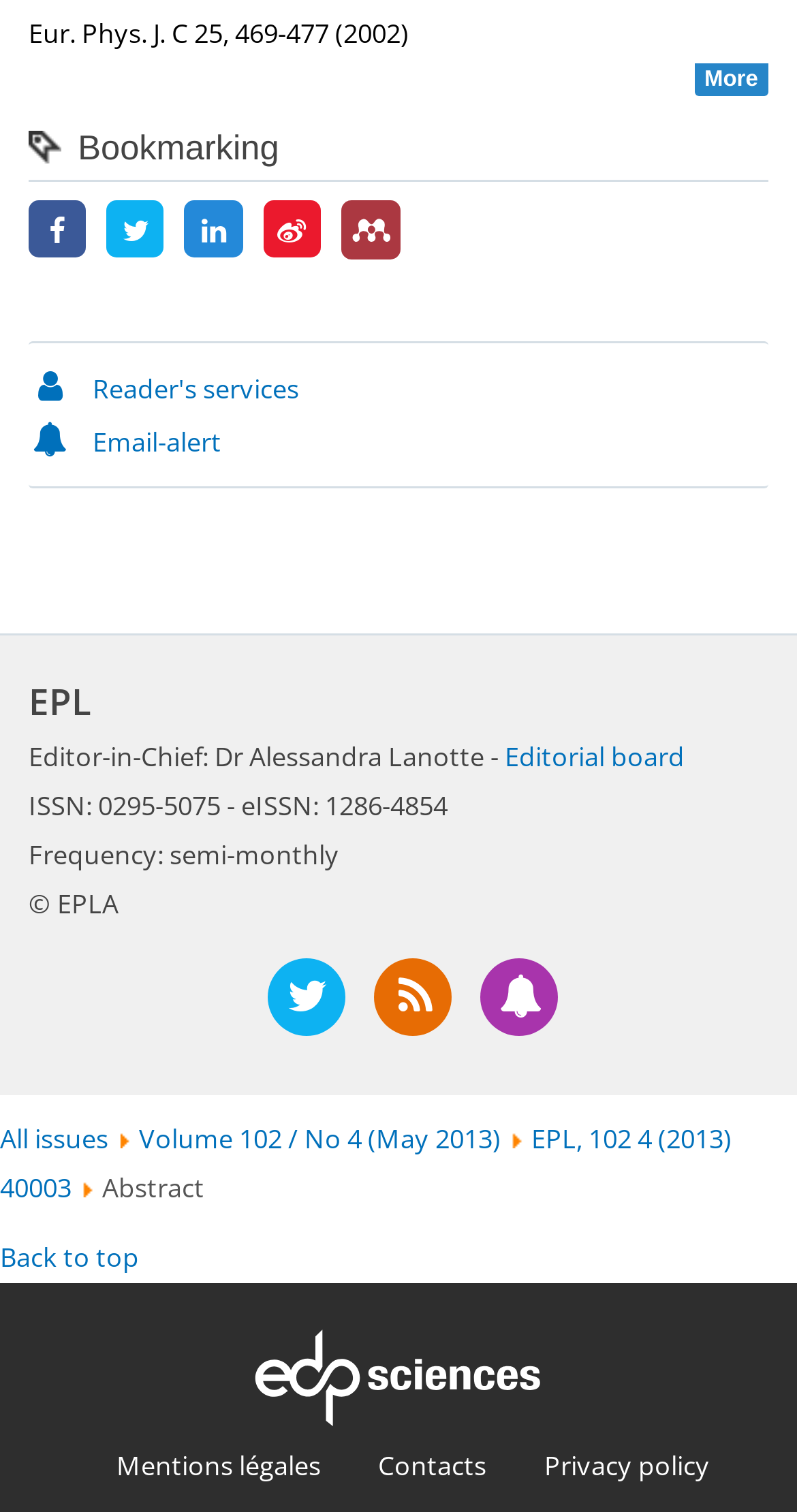Please find the bounding box for the following UI element description. Provide the coordinates in (top-left x, top-left y, bottom-right x, bottom-right y) format, with values between 0 and 1: Reader's services

[0.036, 0.245, 0.375, 0.269]